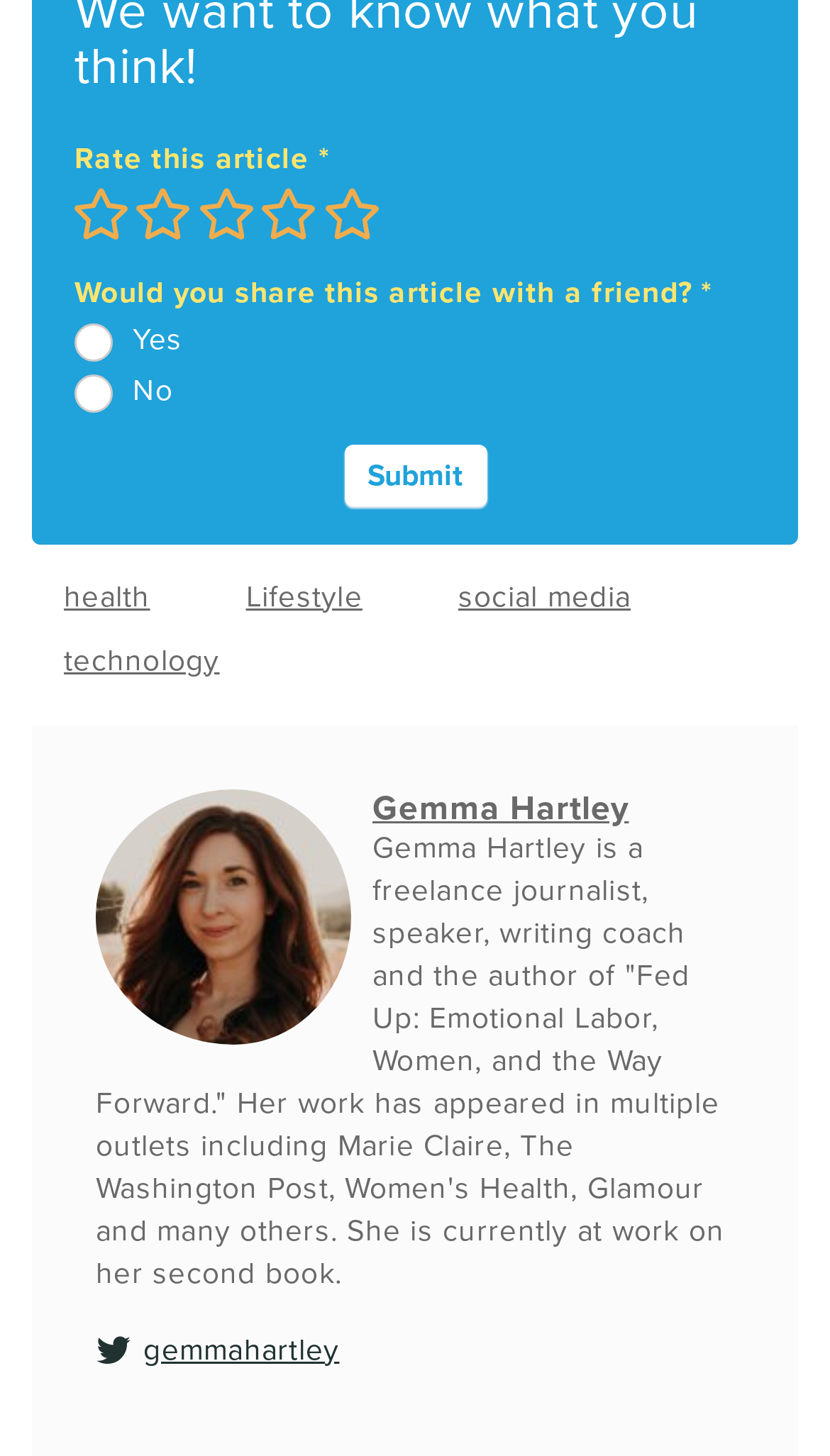Please specify the bounding box coordinates of the region to click in order to perform the following instruction: "Read Gemma Hartley's profile".

[0.449, 0.54, 0.758, 0.569]